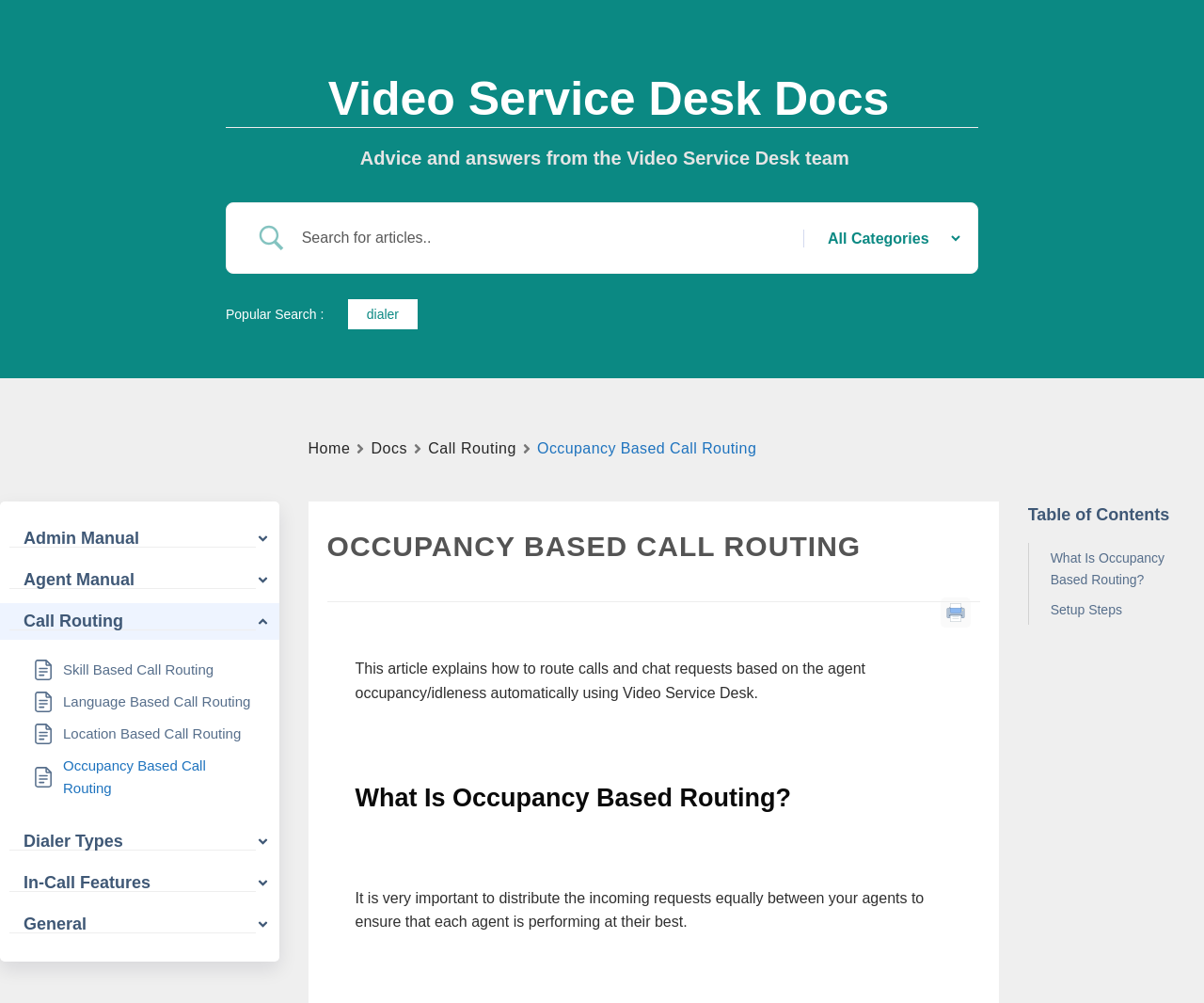How many links are in the table of contents?
Respond with a short answer, either a single word or a phrase, based on the image.

Two